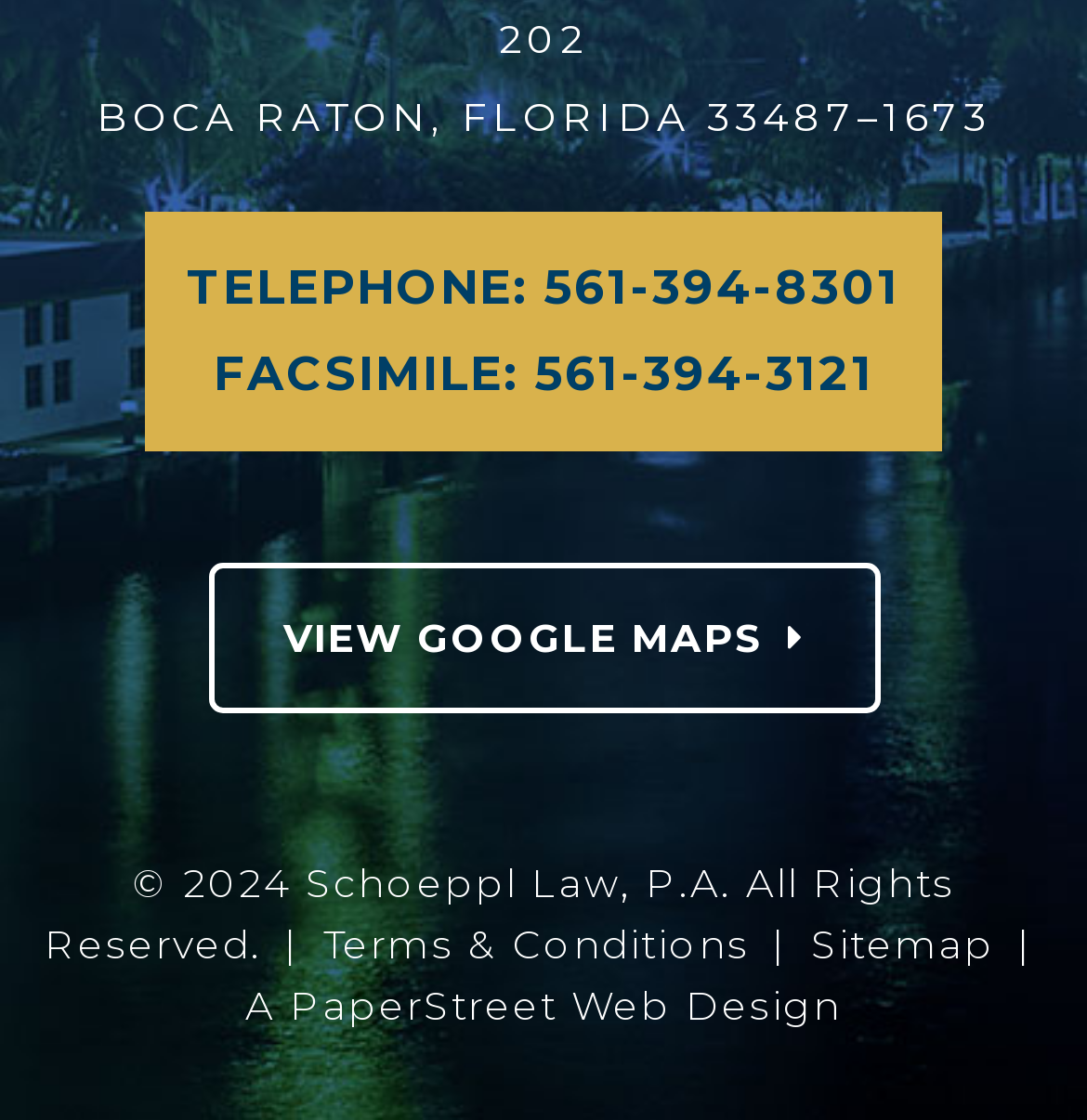What is the name of the law firm?
Using the details from the image, give an elaborate explanation to answer the question.

I found the name of the law firm by looking at the link that contains the text 'Schoeppl Law, P.A.' at the bottom of the page, which is likely the name of the law firm.